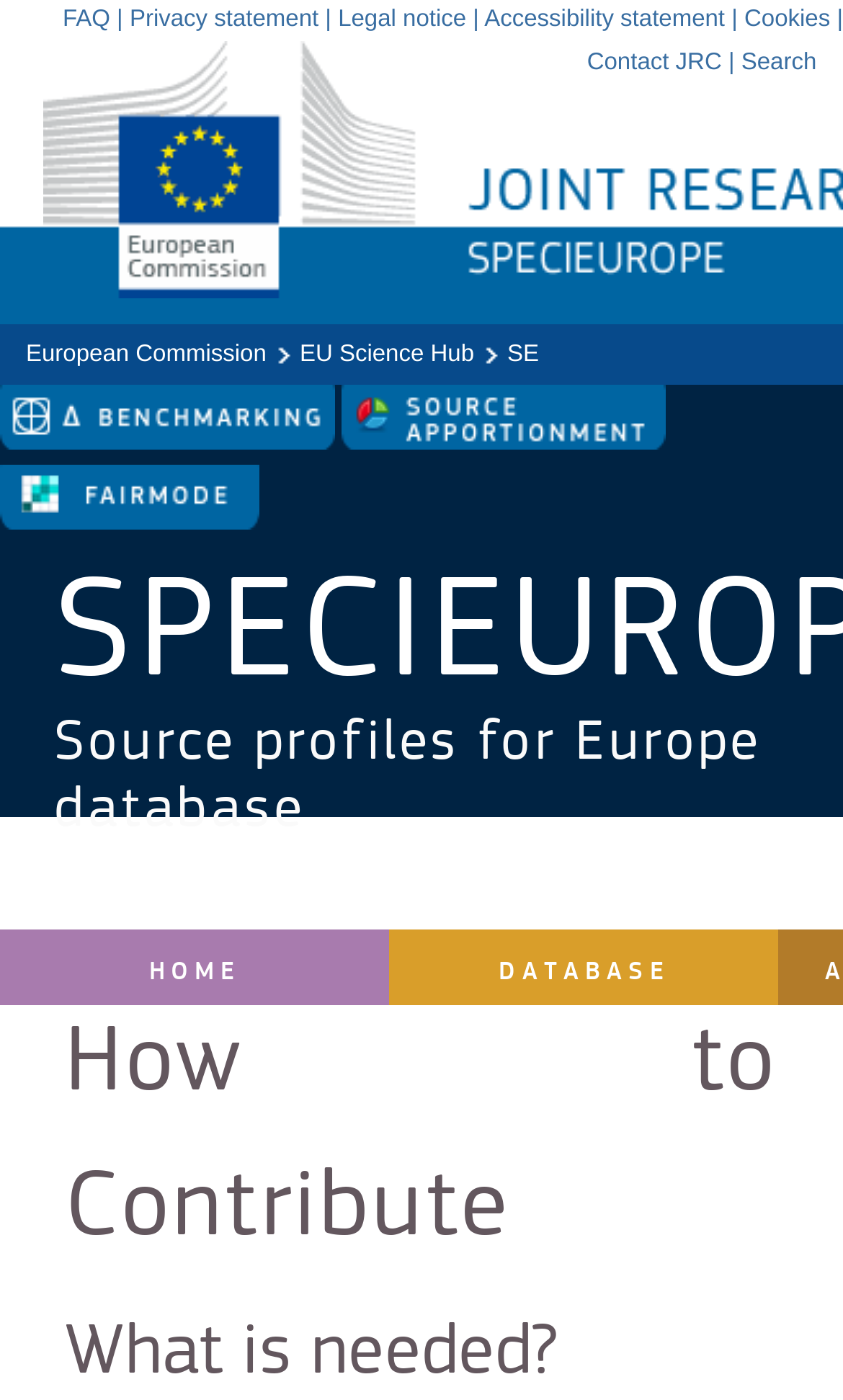Give a one-word or one-phrase response to the question: 
What is the title of the database?

Source Apportionment - SPECIEUROPE Database